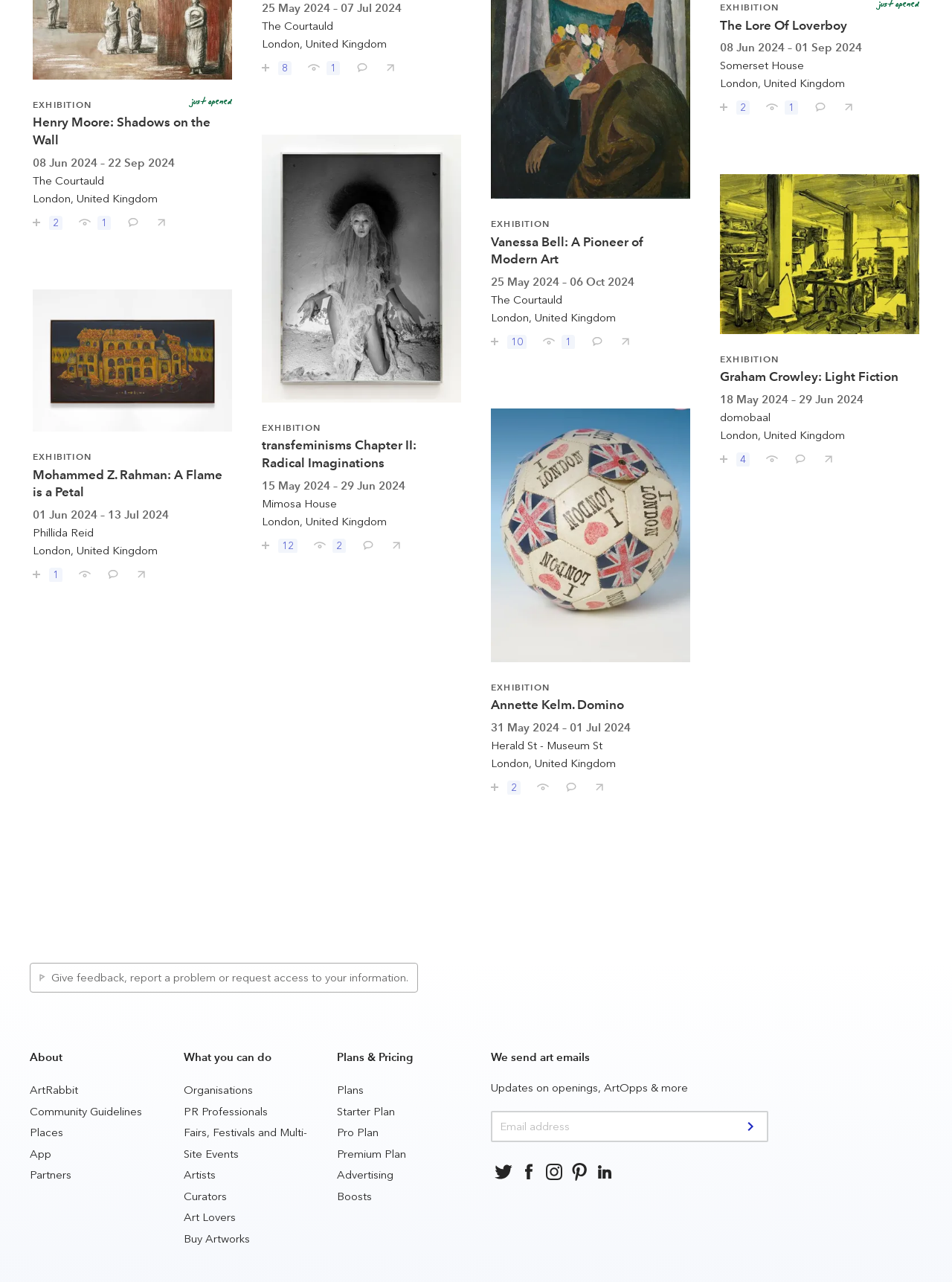Using the webpage screenshot, find the UI element described by Starter Plan. Provide the bounding box coordinates in the format (top-left x, top-left y, bottom-right x, bottom-right y), ensuring all values are floating point numbers between 0 and 1.

[0.354, 0.862, 0.415, 0.873]